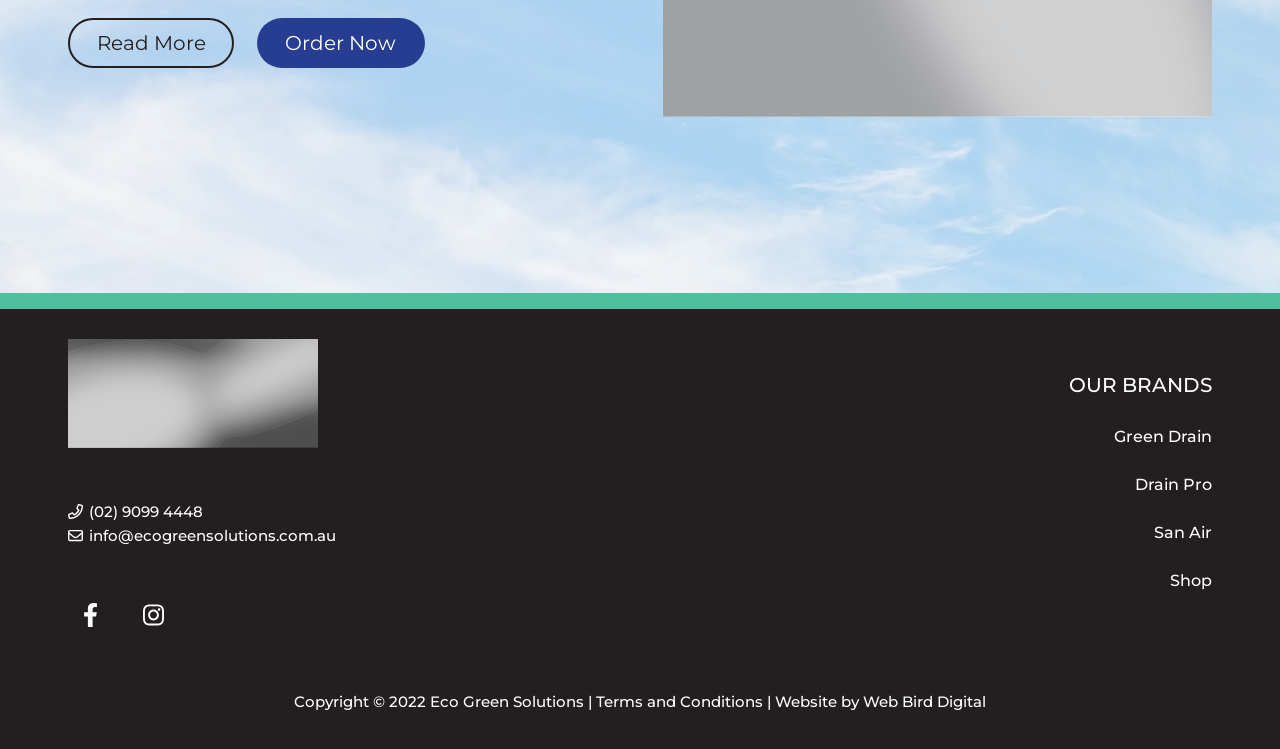Please mark the clickable region by giving the bounding box coordinates needed to complete this instruction: "Visit Green Drain".

[0.87, 0.569, 0.947, 0.595]